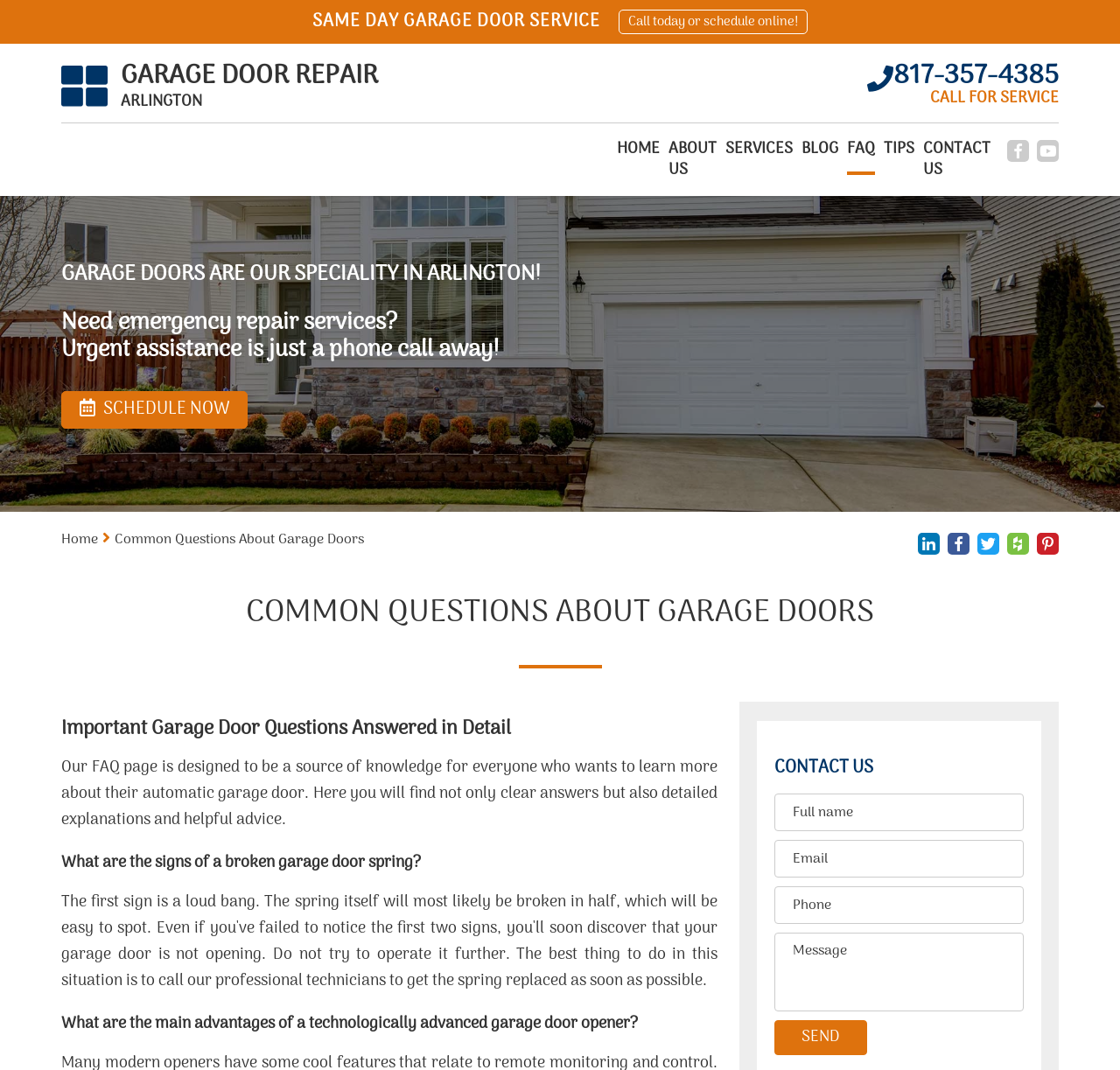Provide your answer to the question using just one word or phrase: What is the phone number for garage door service?

817-357-4385